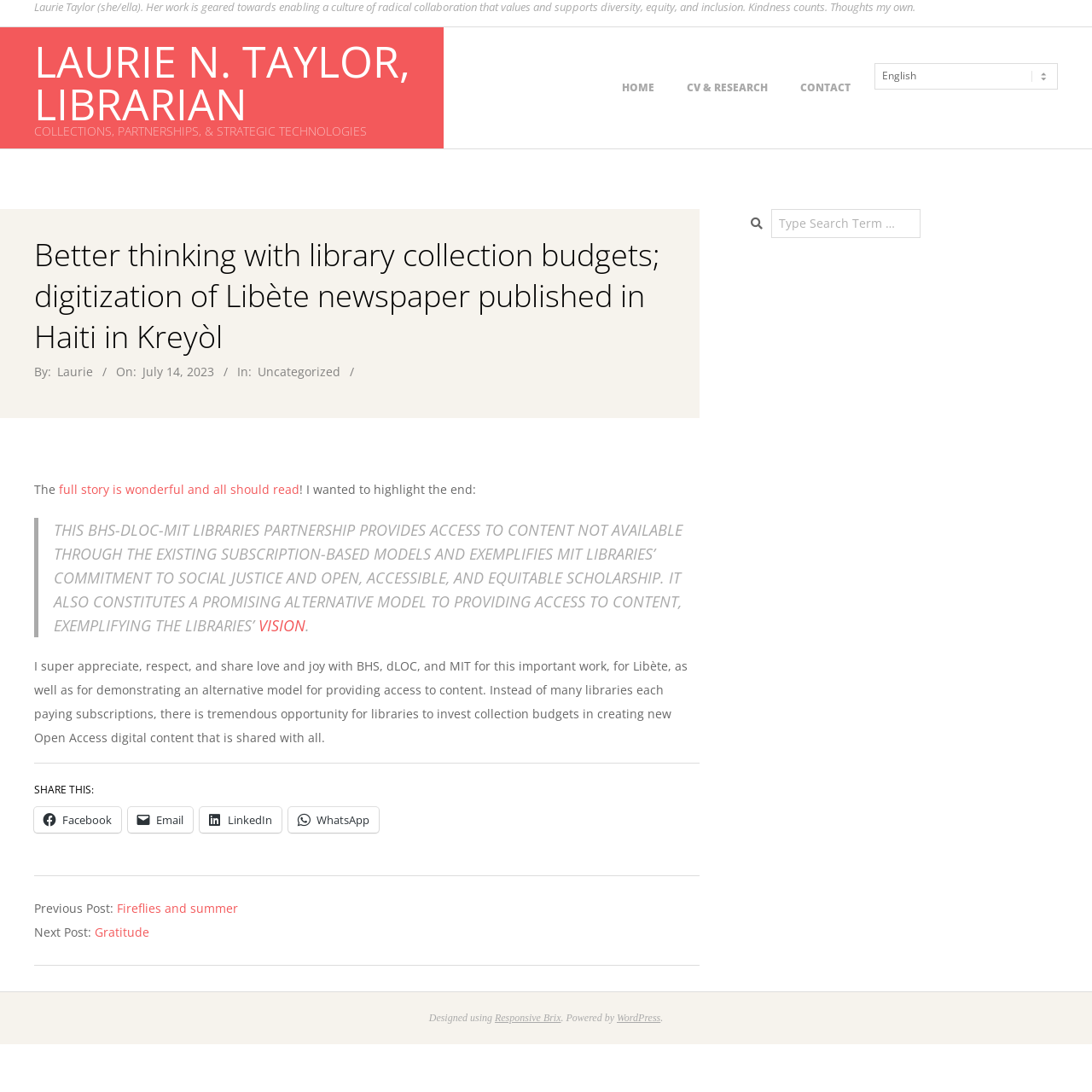Identify the bounding box coordinates of the clickable region to carry out the given instruction: "Go to the 'CV & RESEARCH' page".

[0.621, 0.058, 0.711, 0.103]